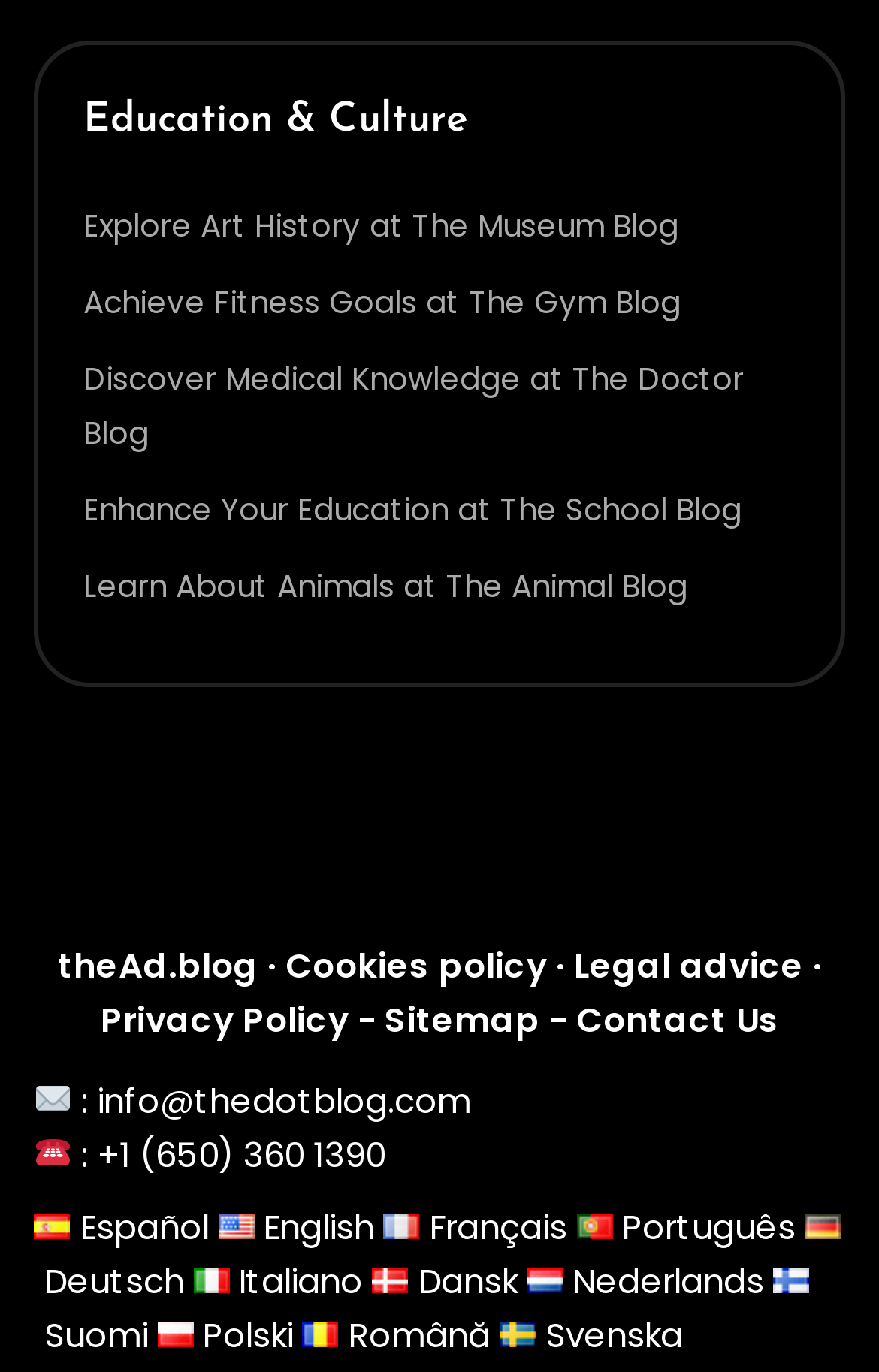Find the bounding box coordinates of the element you need to click on to perform this action: 'Contact Us'. The coordinates should be represented by four float values between 0 and 1, in the format [left, top, right, bottom].

[0.655, 0.725, 0.886, 0.76]